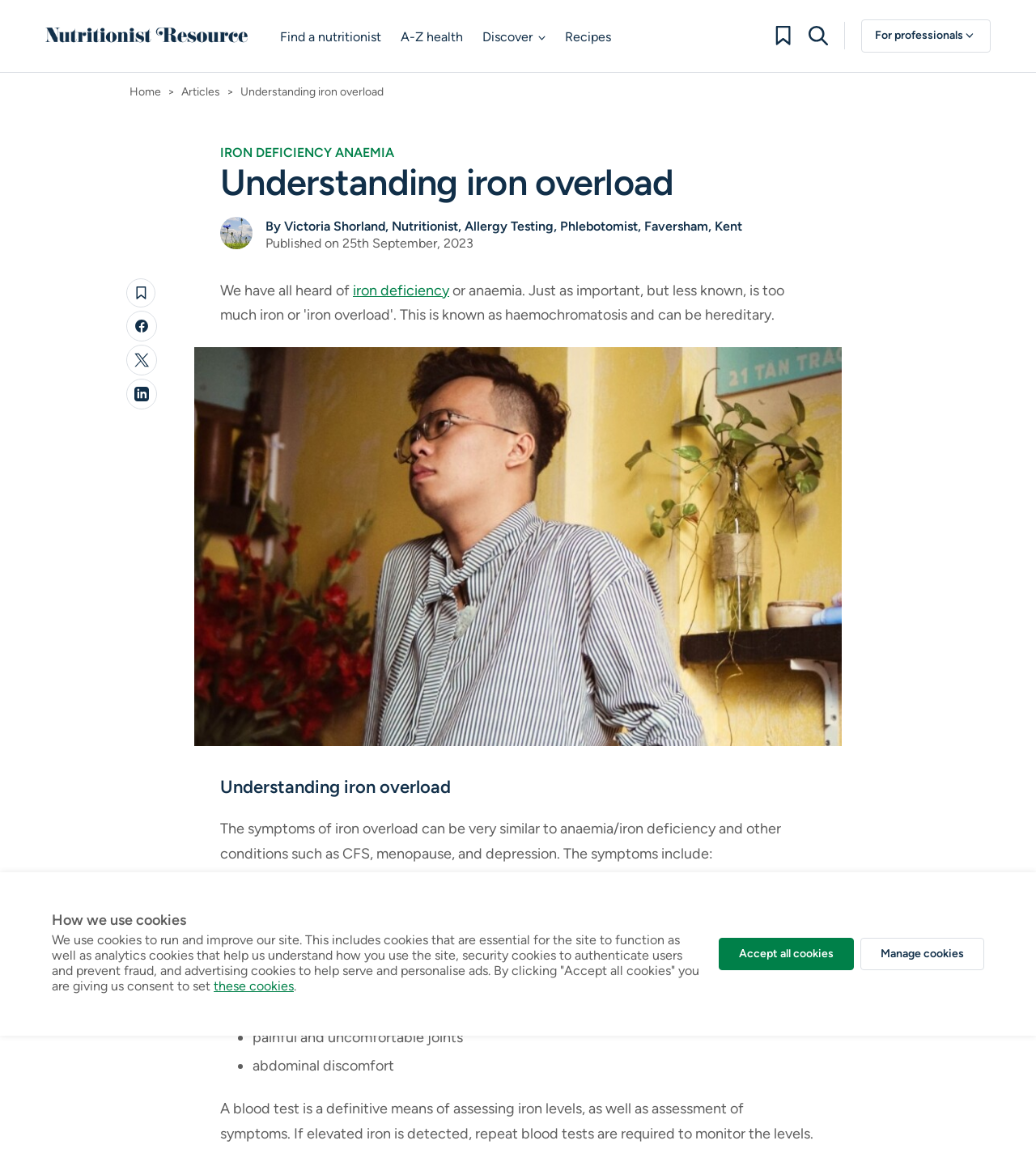Please identify the bounding box coordinates of the element's region that I should click in order to complete the following instruction: "Explore the recent post about employer branding hacks". The bounding box coordinates consist of four float numbers between 0 and 1, i.e., [left, top, right, bottom].

None